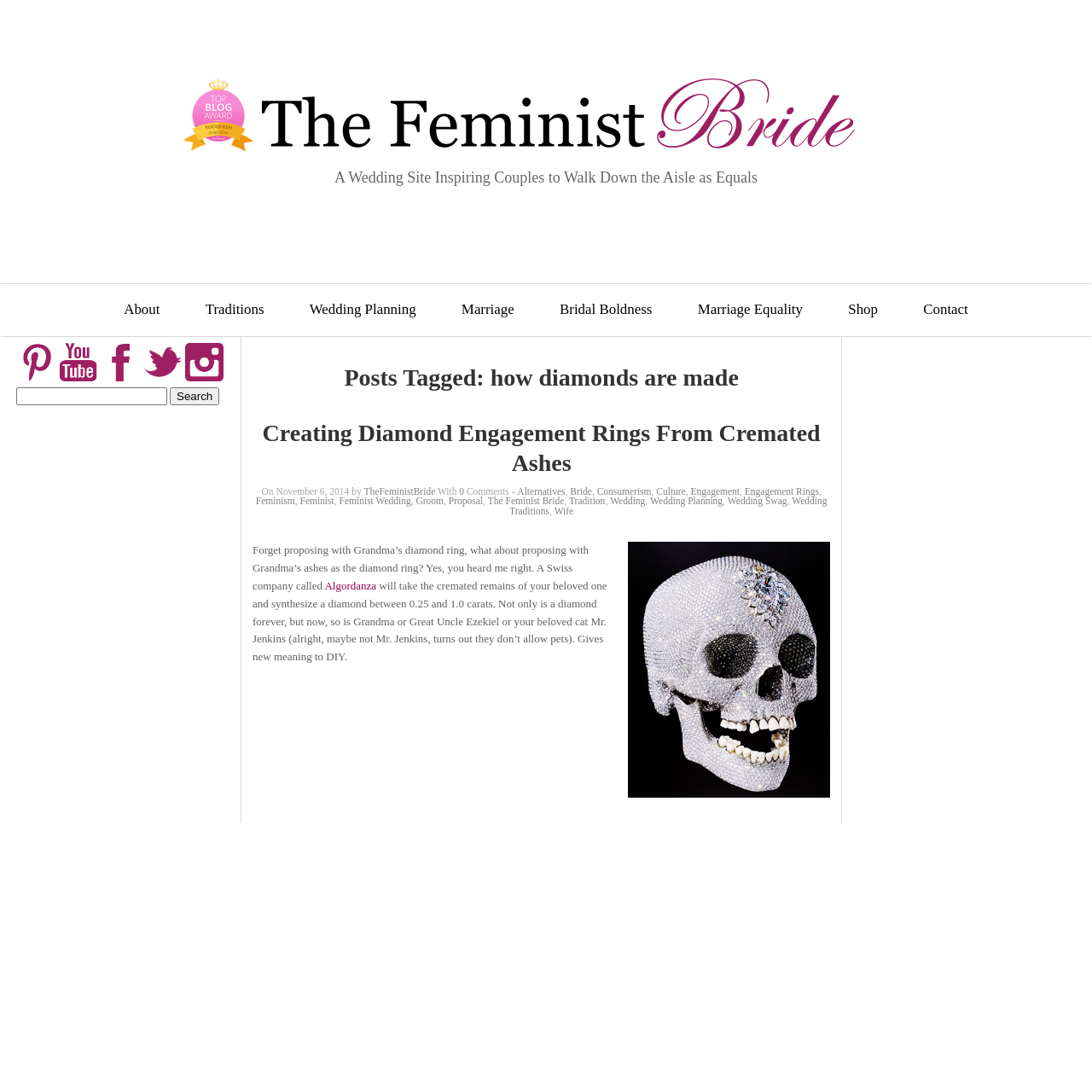Locate the bounding box coordinates of the area that needs to be clicked to fulfill the following instruction: "Read the article 'Creating Diamond Engagement Rings From Cremated Ashes'". The coordinates should be in the format of four float numbers between 0 and 1, namely [left, top, right, bottom].

[0.24, 0.384, 0.751, 0.436]